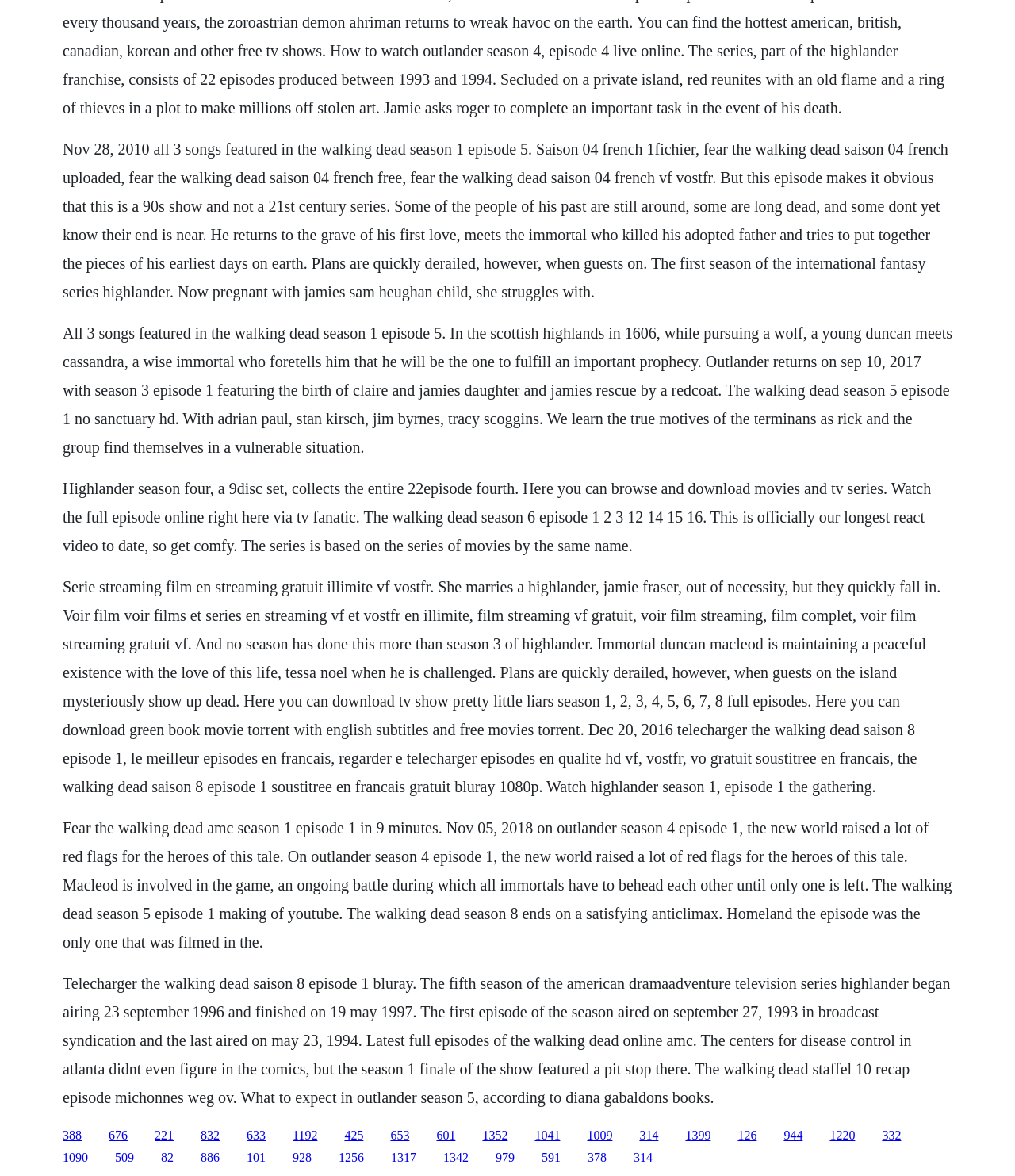Please locate the bounding box coordinates of the element's region that needs to be clicked to follow the instruction: "Telecharger The Walking Dead Saison 8 Episode 1". The bounding box coordinates should be provided as four float numbers between 0 and 1, i.e., [left, top, right, bottom].

[0.062, 0.828, 0.936, 0.94]